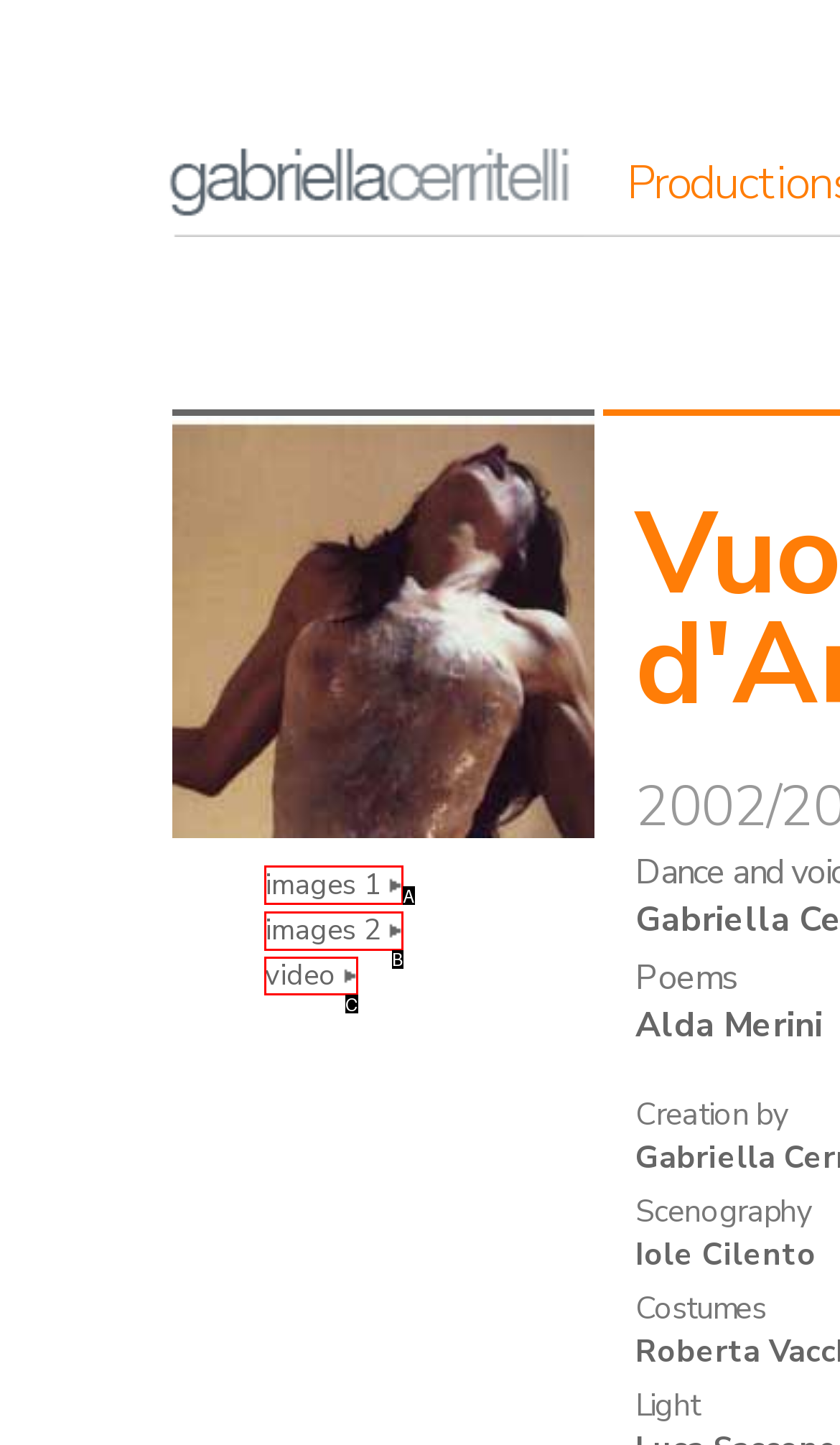Given the description: images 2
Identify the letter of the matching UI element from the options.

B